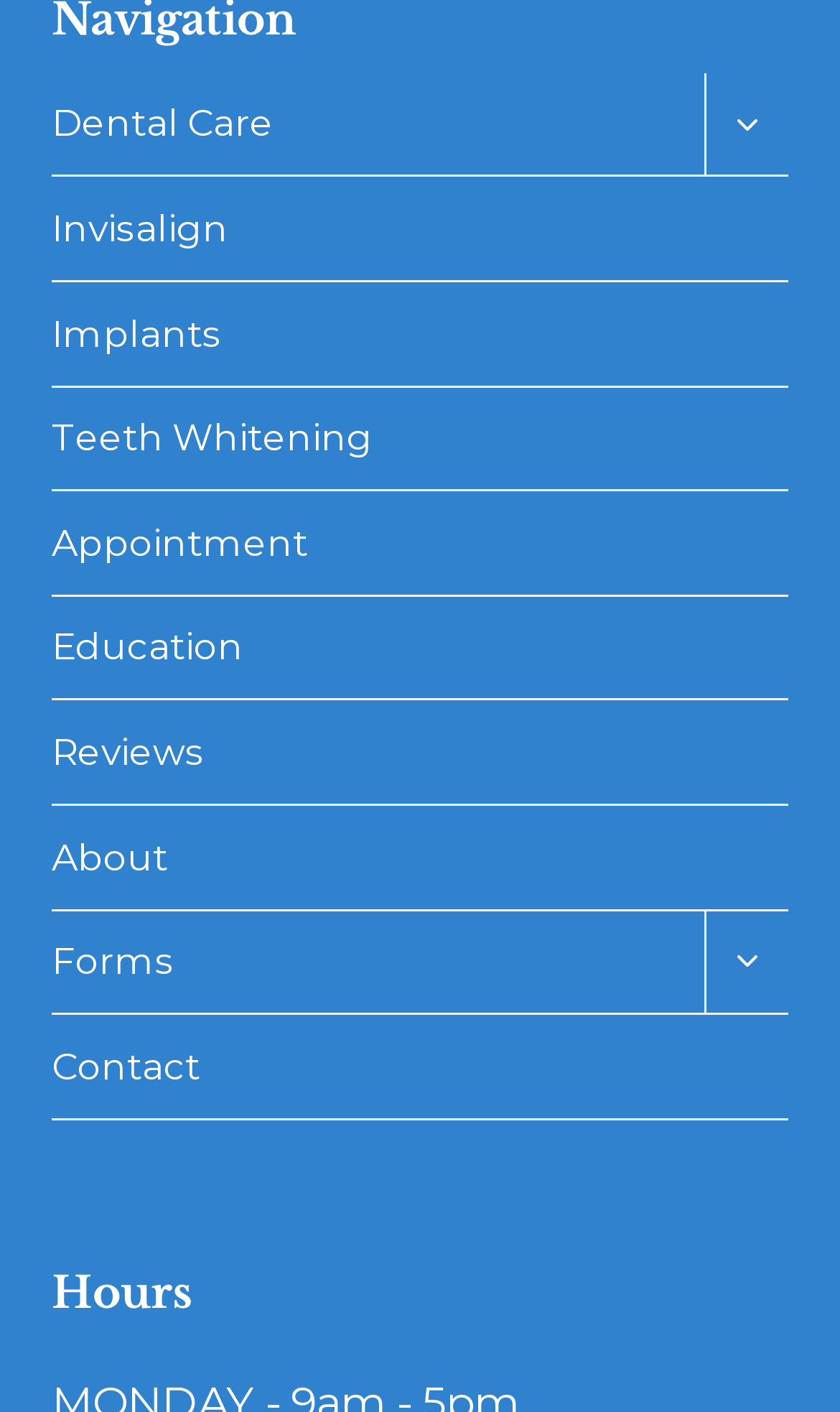What is the title of the section below the links?
Examine the image and give a concise answer in one word or a short phrase.

Hours